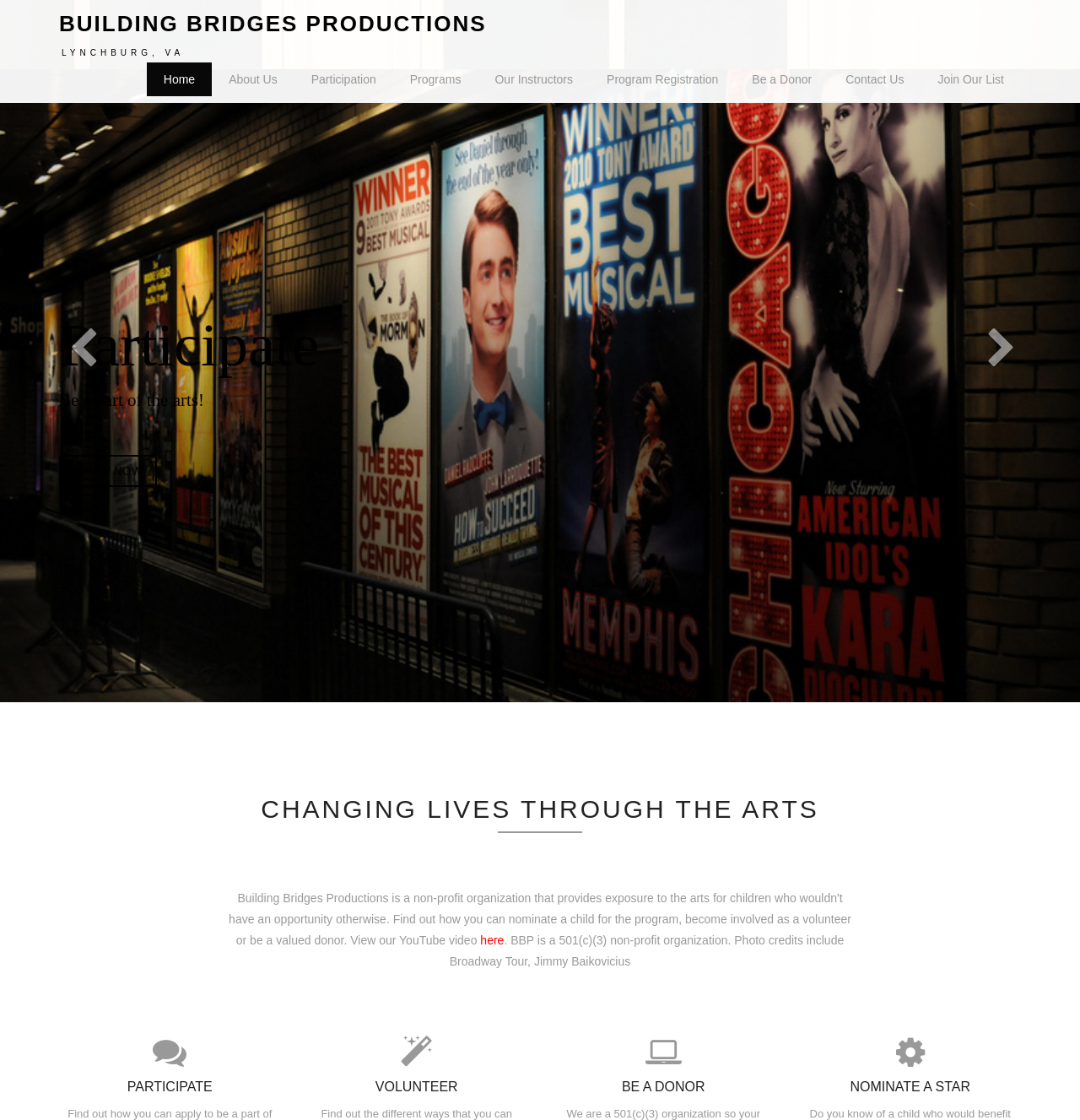Identify and provide the bounding box coordinates of the UI element described: "Contact Us". The coordinates should be formatted as [left, top, right, bottom], with each number being a float between 0 and 1.

[0.767, 0.056, 0.853, 0.086]